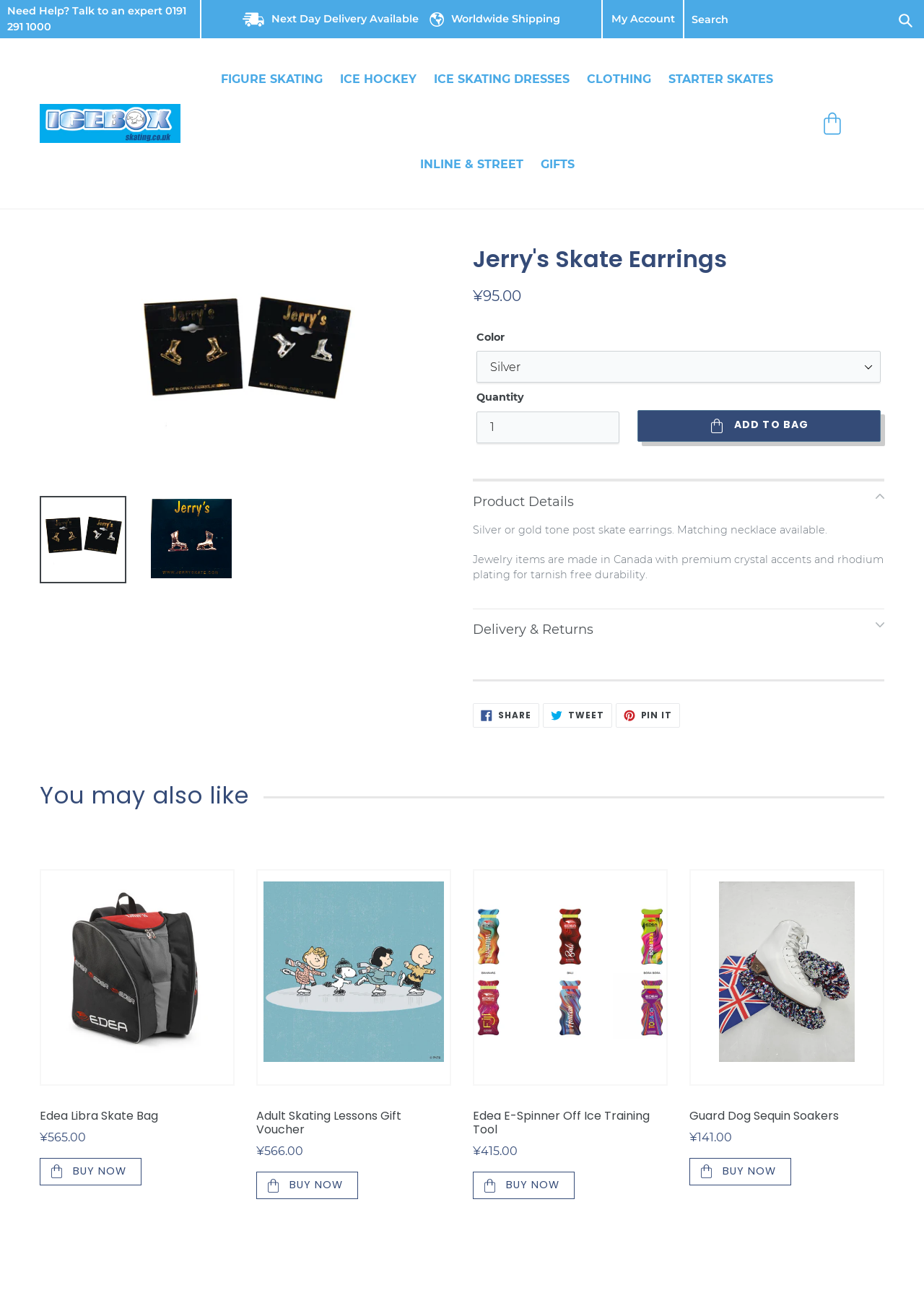Please identify the bounding box coordinates of the clickable area that will fulfill the following instruction: "Select a color". The coordinates should be in the format of four float numbers between 0 and 1, i.e., [left, top, right, bottom].

[0.516, 0.27, 0.953, 0.295]